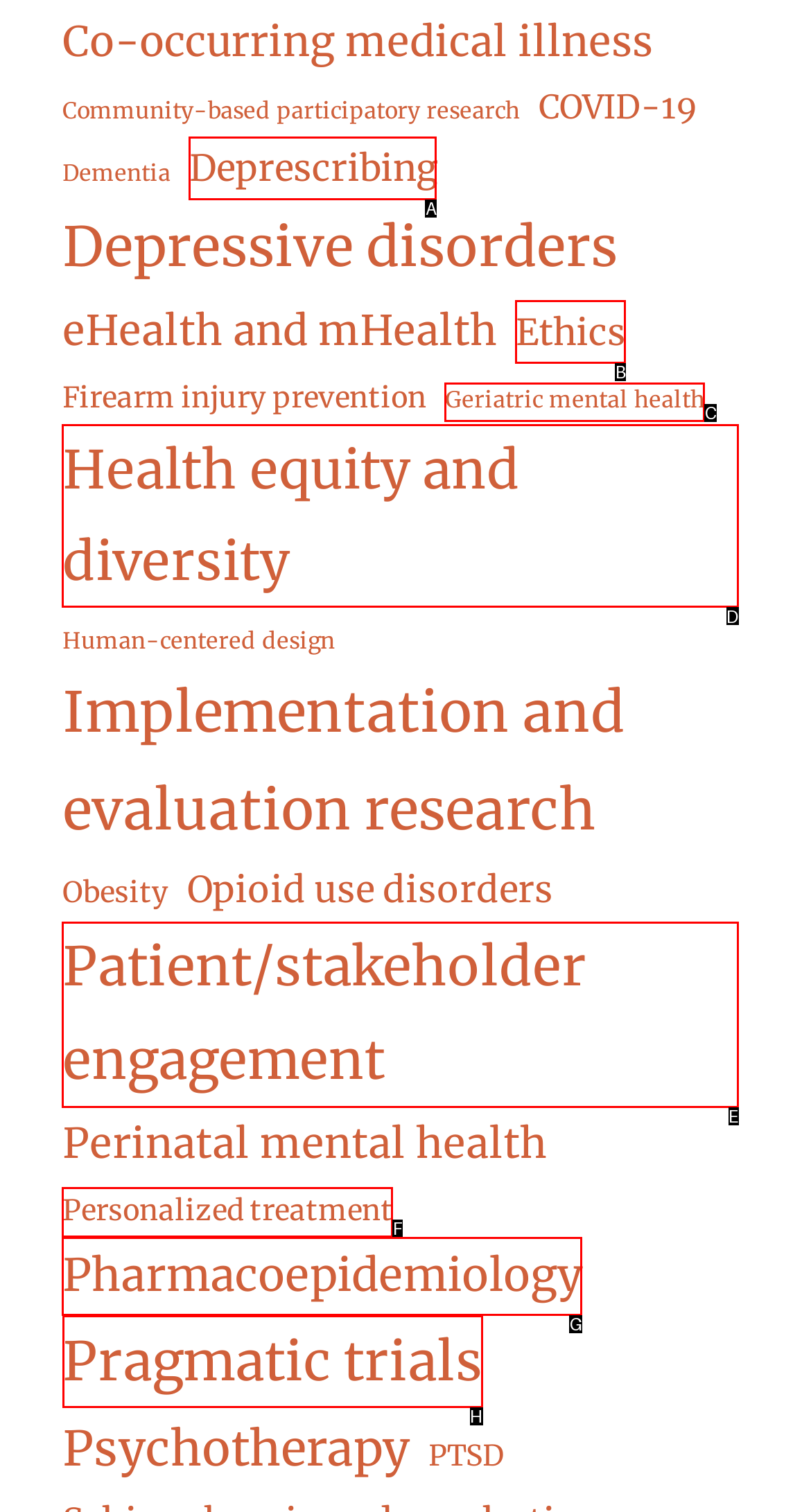Identify which lettered option completes the task: Discover Pragmatic trials. Provide the letter of the correct choice.

H